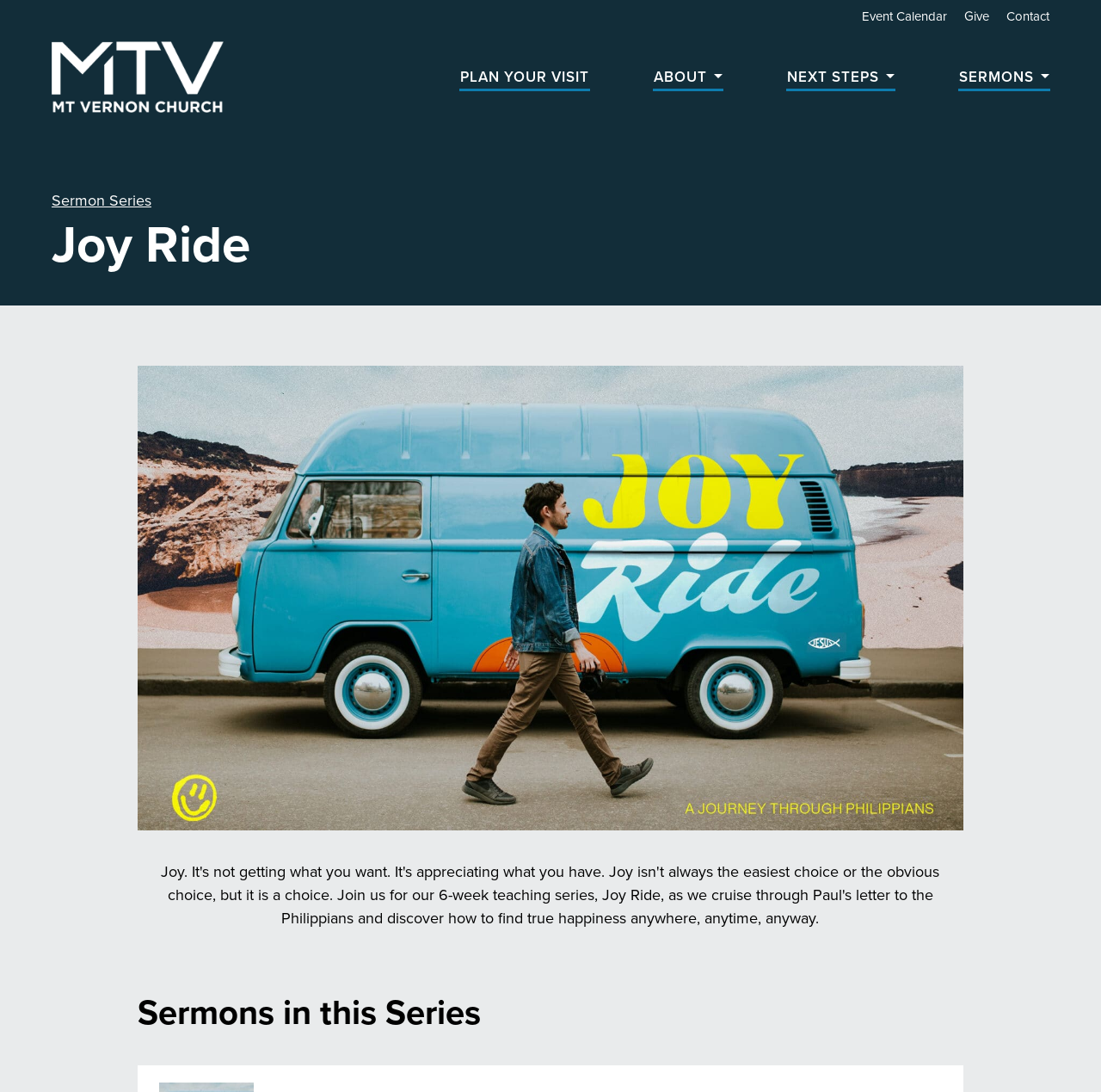What is the text of the main heading?
Provide a detailed and well-explained answer to the question.

The main heading is located at the top of the webpage, and its text is 'Joy Ride', which is indicated by the heading element with bounding box coordinates [0.047, 0.195, 0.953, 0.252].